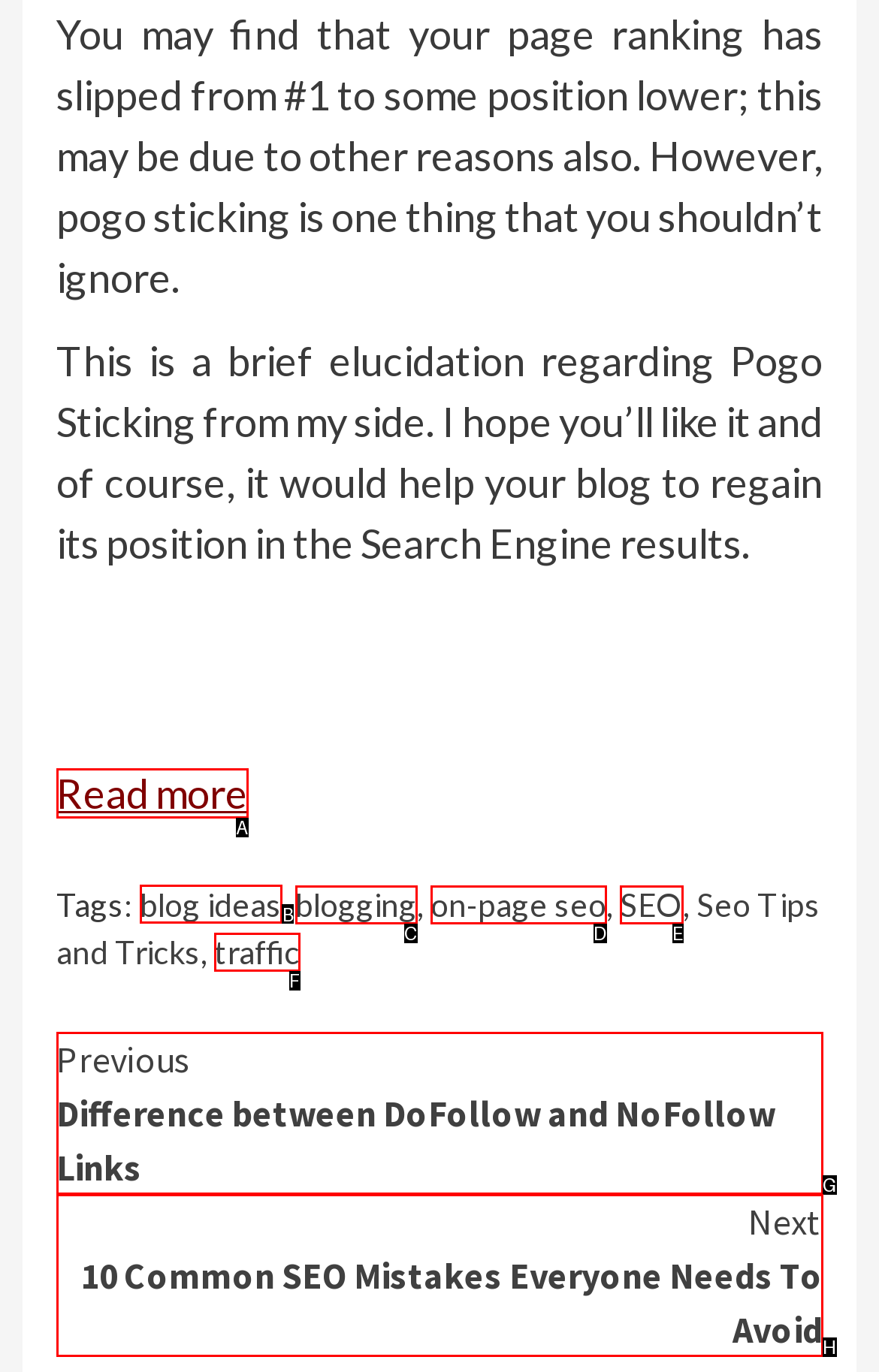Tell me which one HTML element you should click to complete the following task: View blog ideas
Answer with the option's letter from the given choices directly.

B